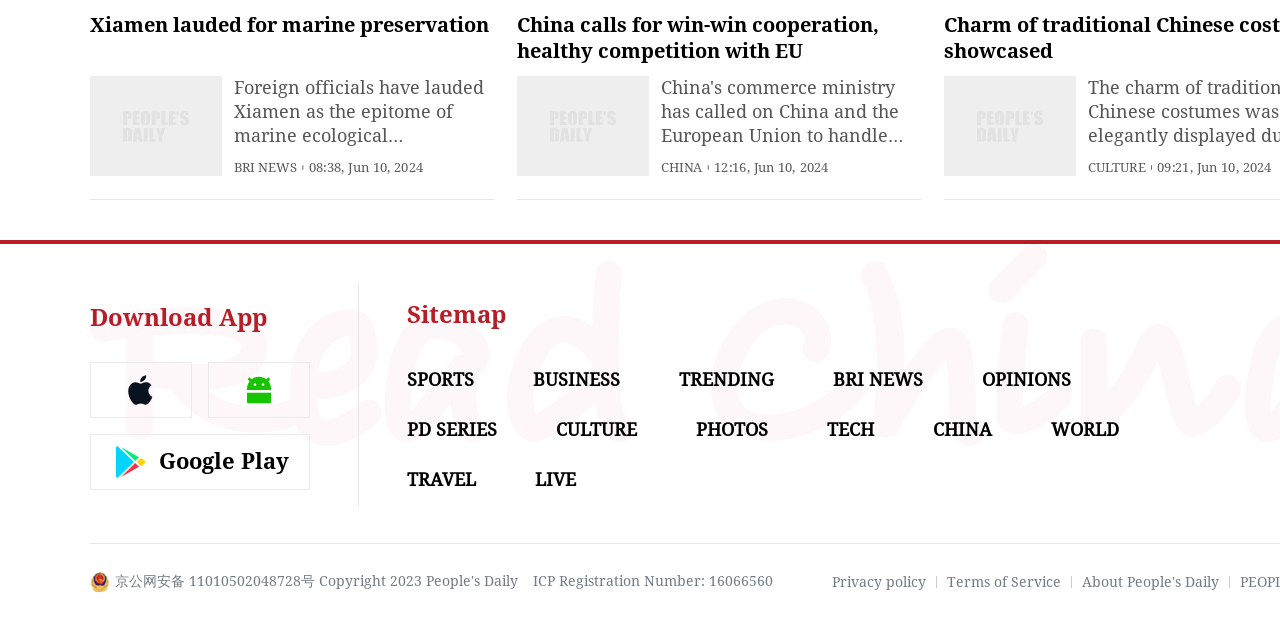Please identify the bounding box coordinates of the area that needs to be clicked to fulfill the following instruction: "Click on the 'NEW' button."

None